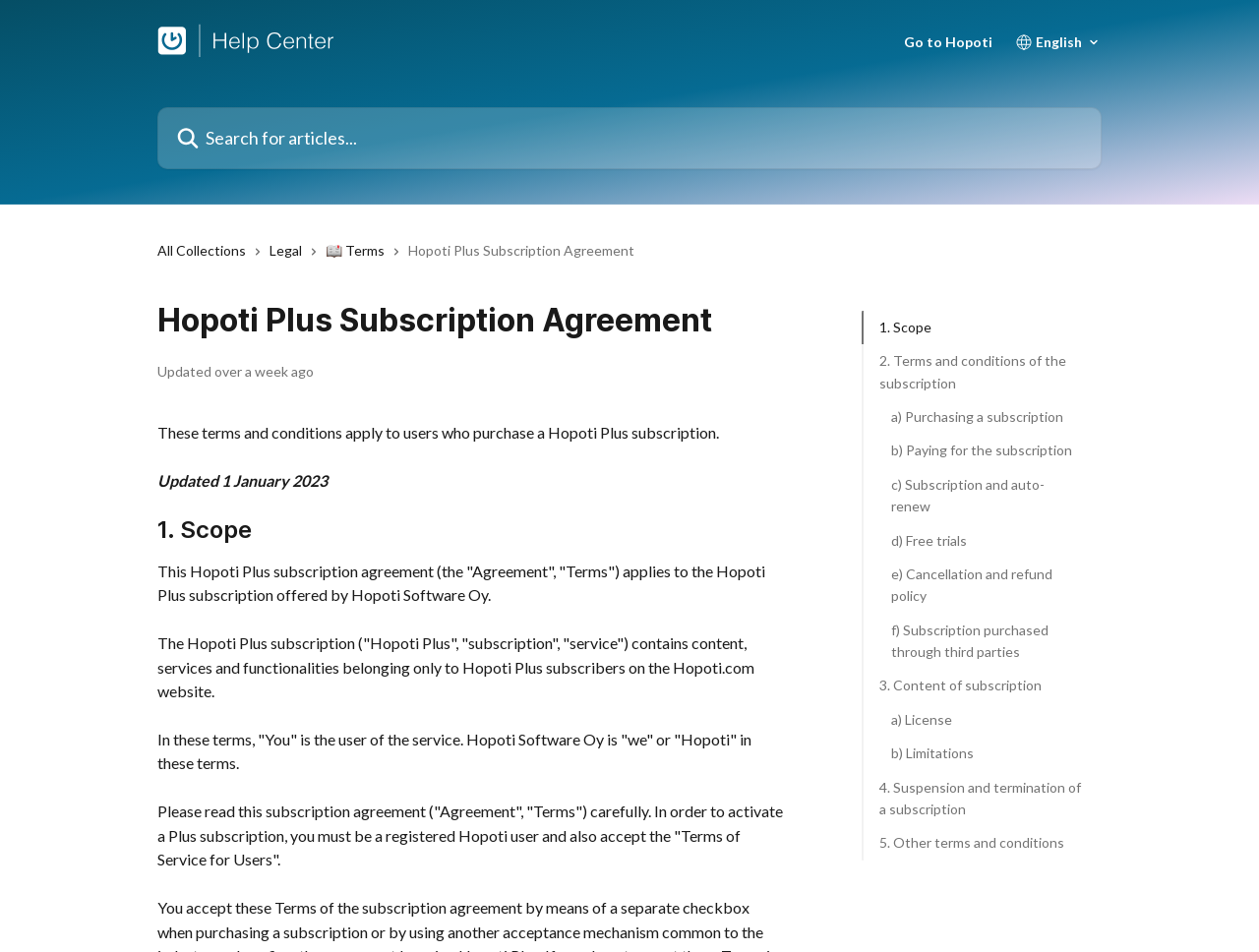What is the bounding box coordinate of the 'Search for articles...' textbox?
Using the image, provide a concise answer in one word or a short phrase.

[0.125, 0.113, 0.875, 0.177]